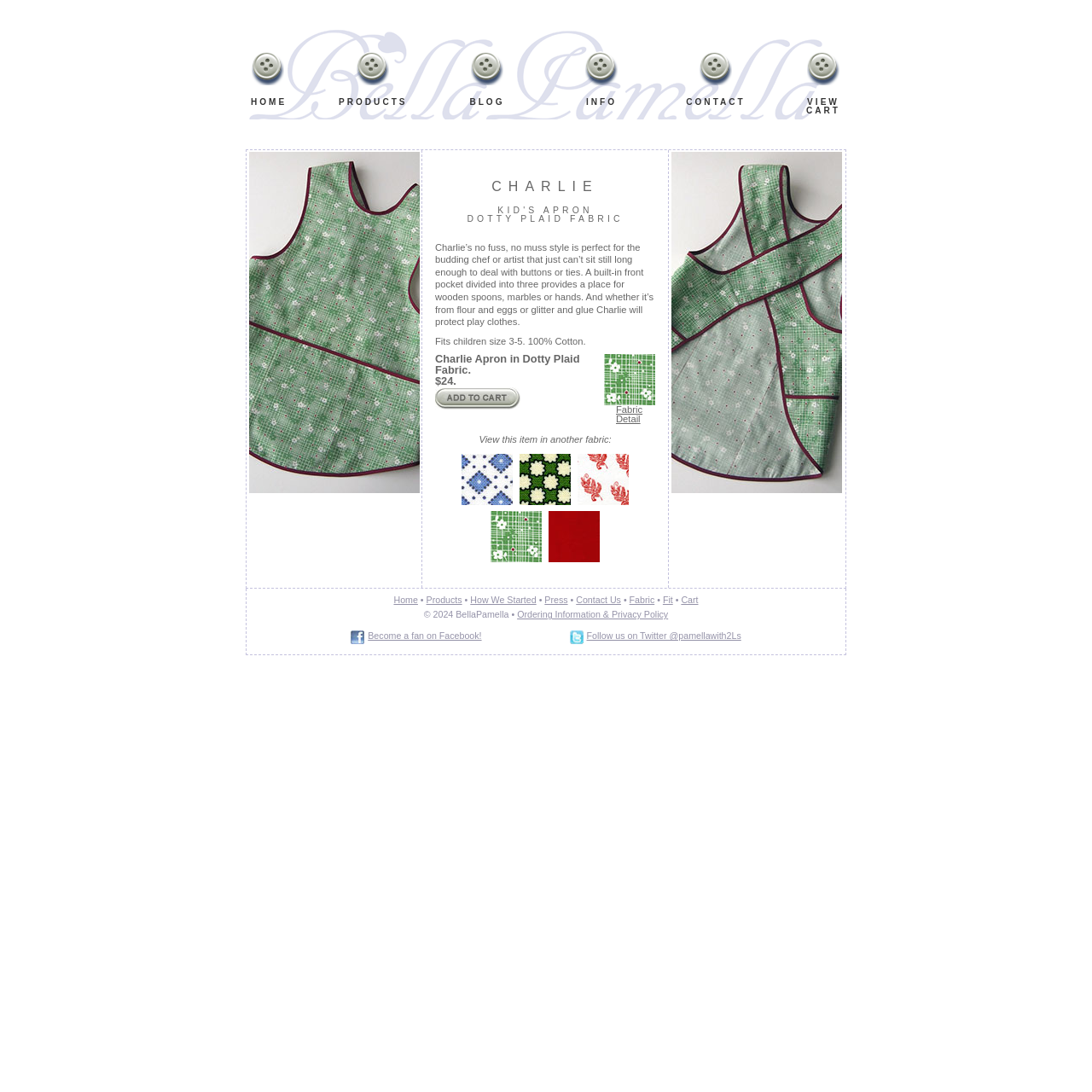Select the bounding box coordinates of the element I need to click to carry out the following instruction: "View the 'Fabric Detail'".

[0.564, 0.371, 0.6, 0.389]